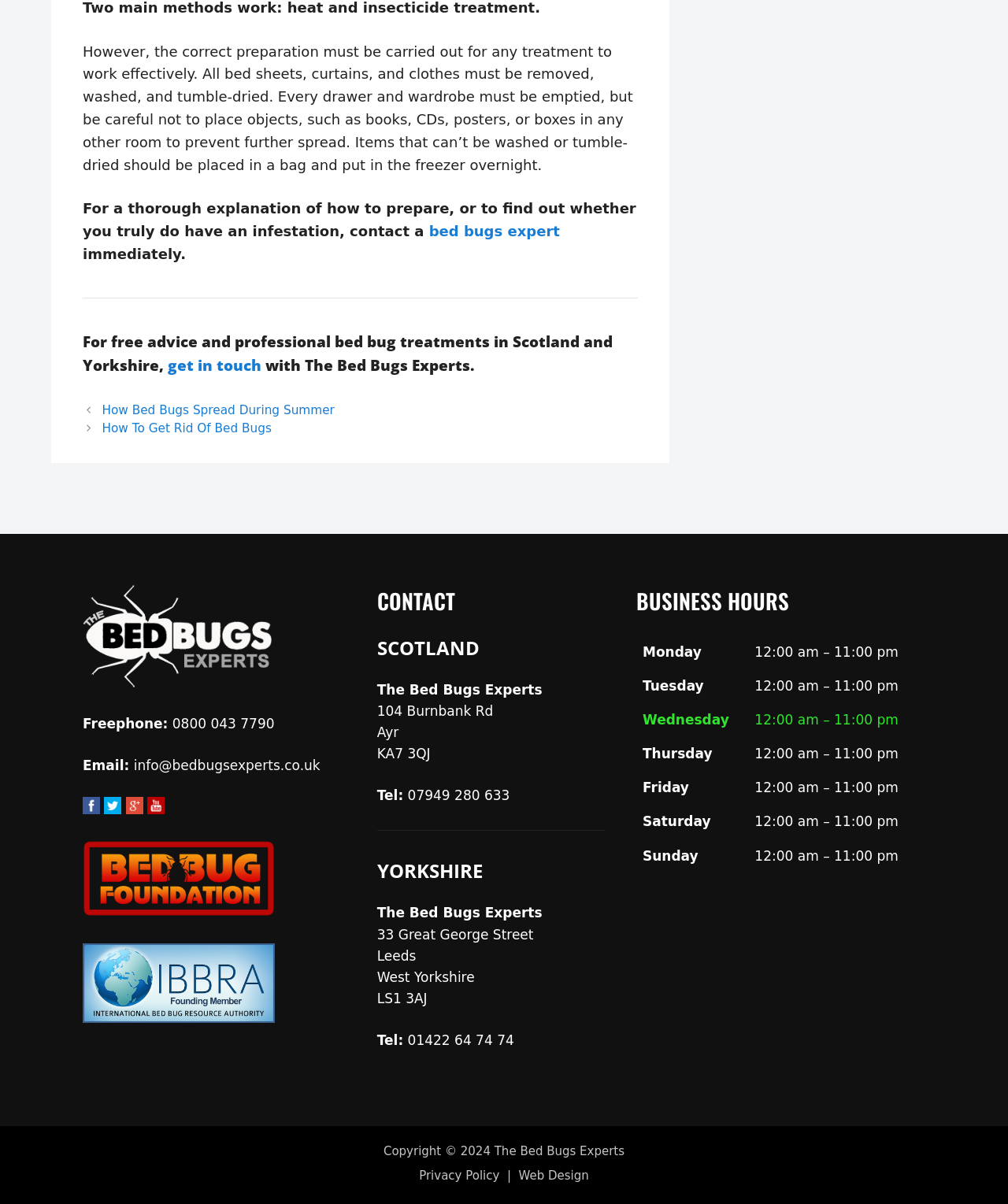Indicate the bounding box coordinates of the element that needs to be clicked to satisfy the following instruction: "get in touch". The coordinates should be four float numbers between 0 and 1, i.e., [left, top, right, bottom].

[0.166, 0.295, 0.259, 0.312]